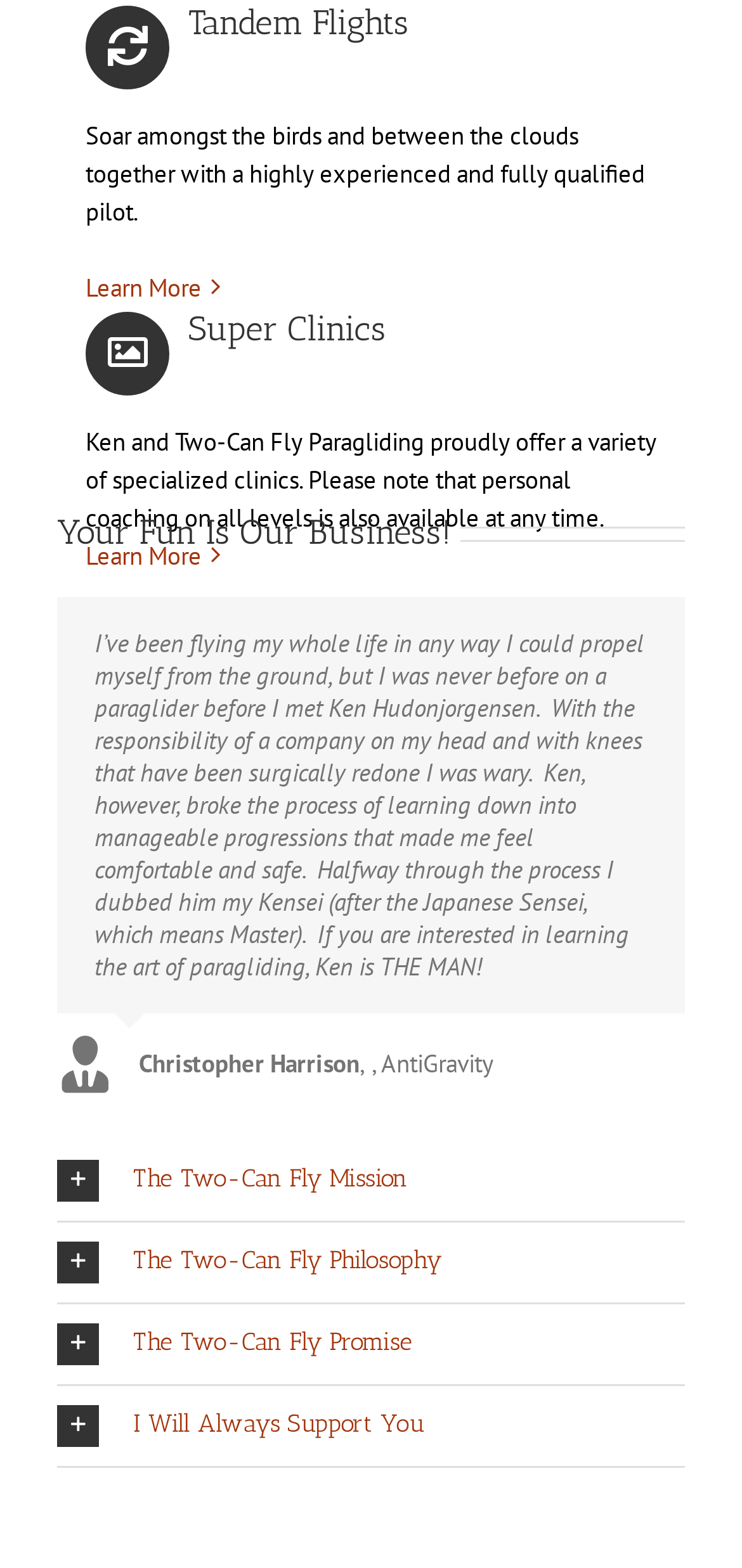Please give a succinct answer using a single word or phrase:
How many testimonials are on the webpage?

7